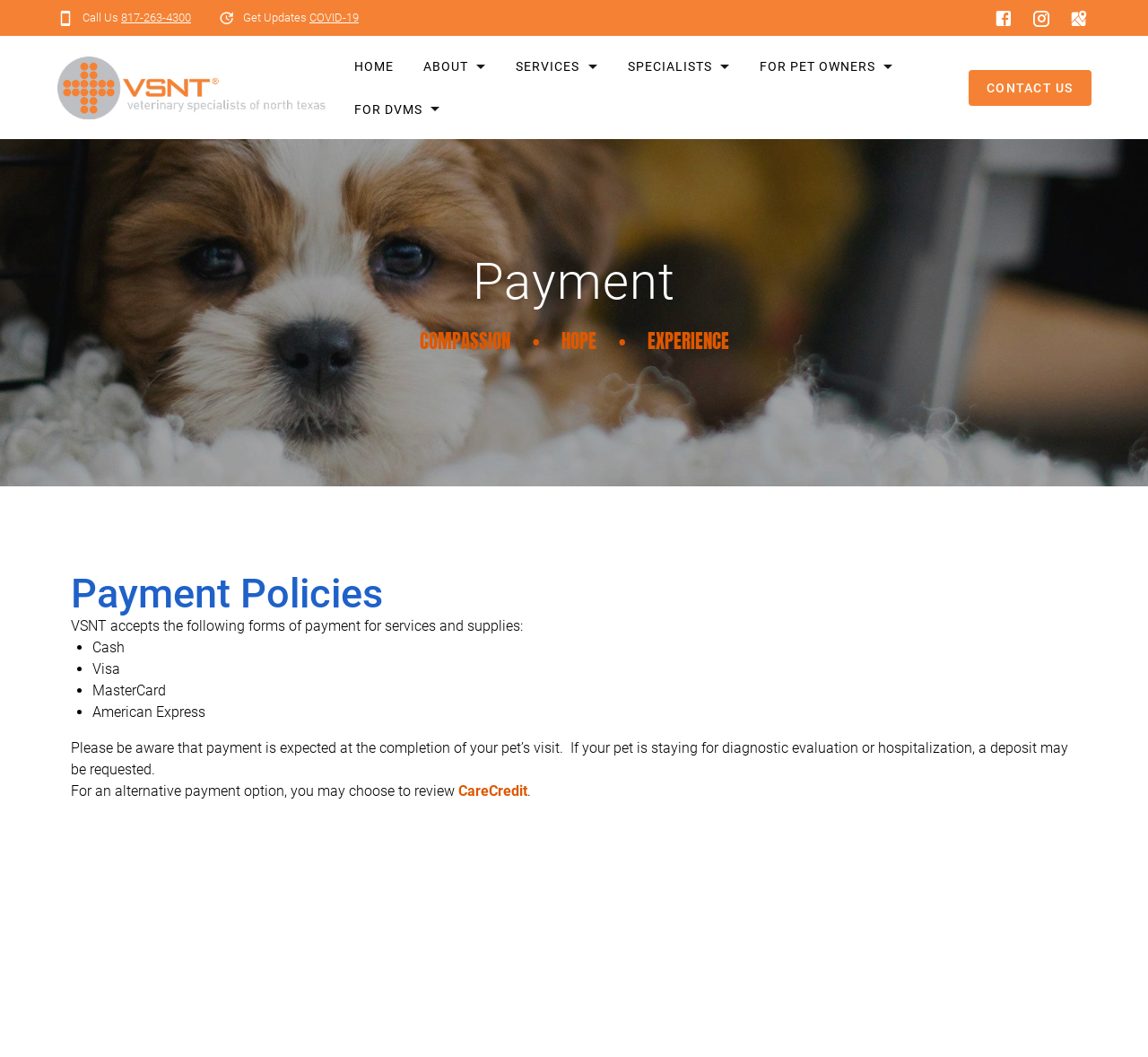What is the name of the logo in the top left corner?
Refer to the image and provide a thorough answer to the question.

I found the answer by looking at the image element with the description 'VSNT Logo registered' which is located in the top left corner of the webpage.